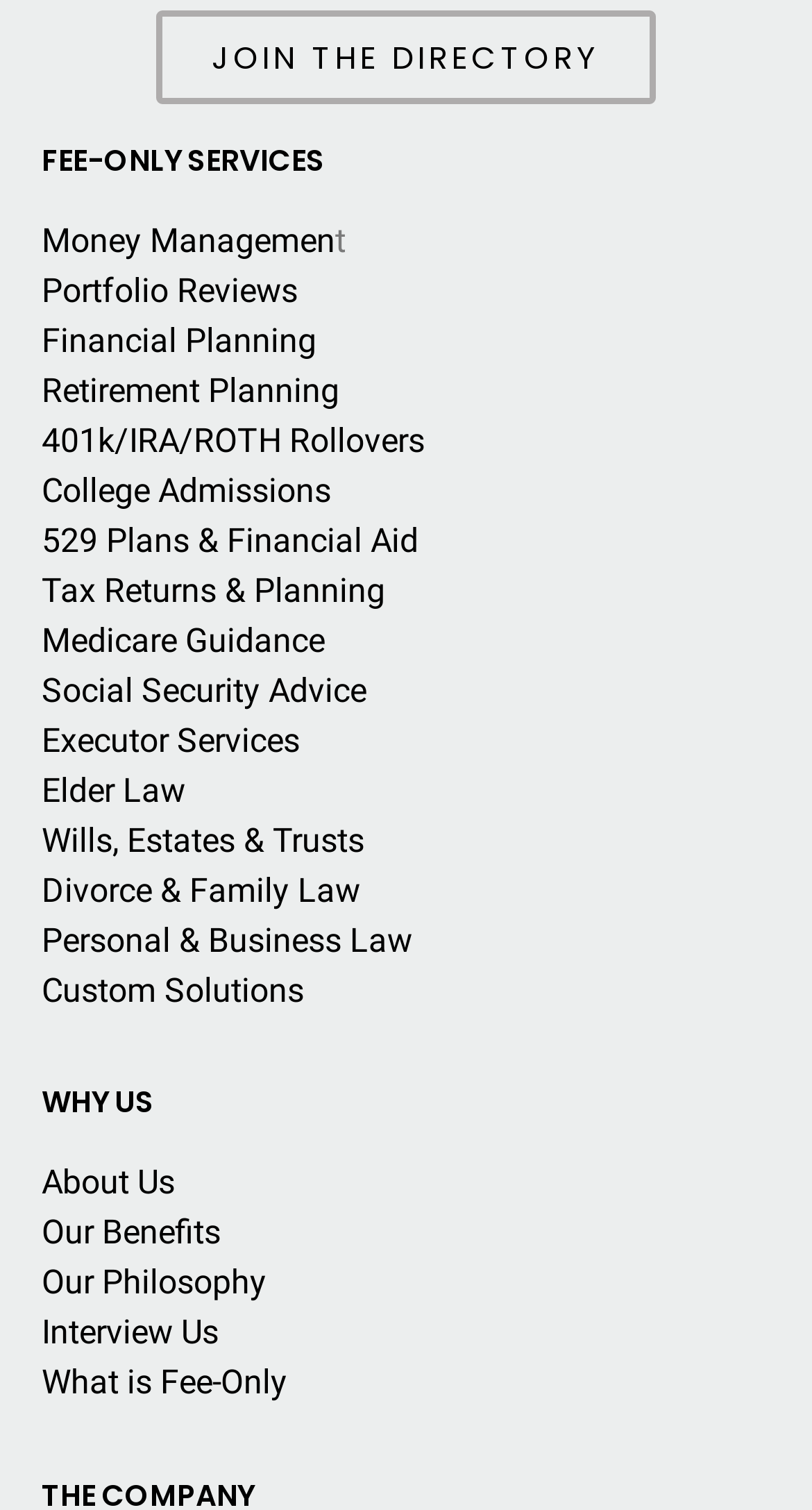Refer to the screenshot and answer the following question in detail:
What is the first link on the webpage?

I looked at the top of the webpage and found that the first link is 'JOIN THE DIRECTORY', which is likely a call-to-action to join a directory or a community related to the company's services.